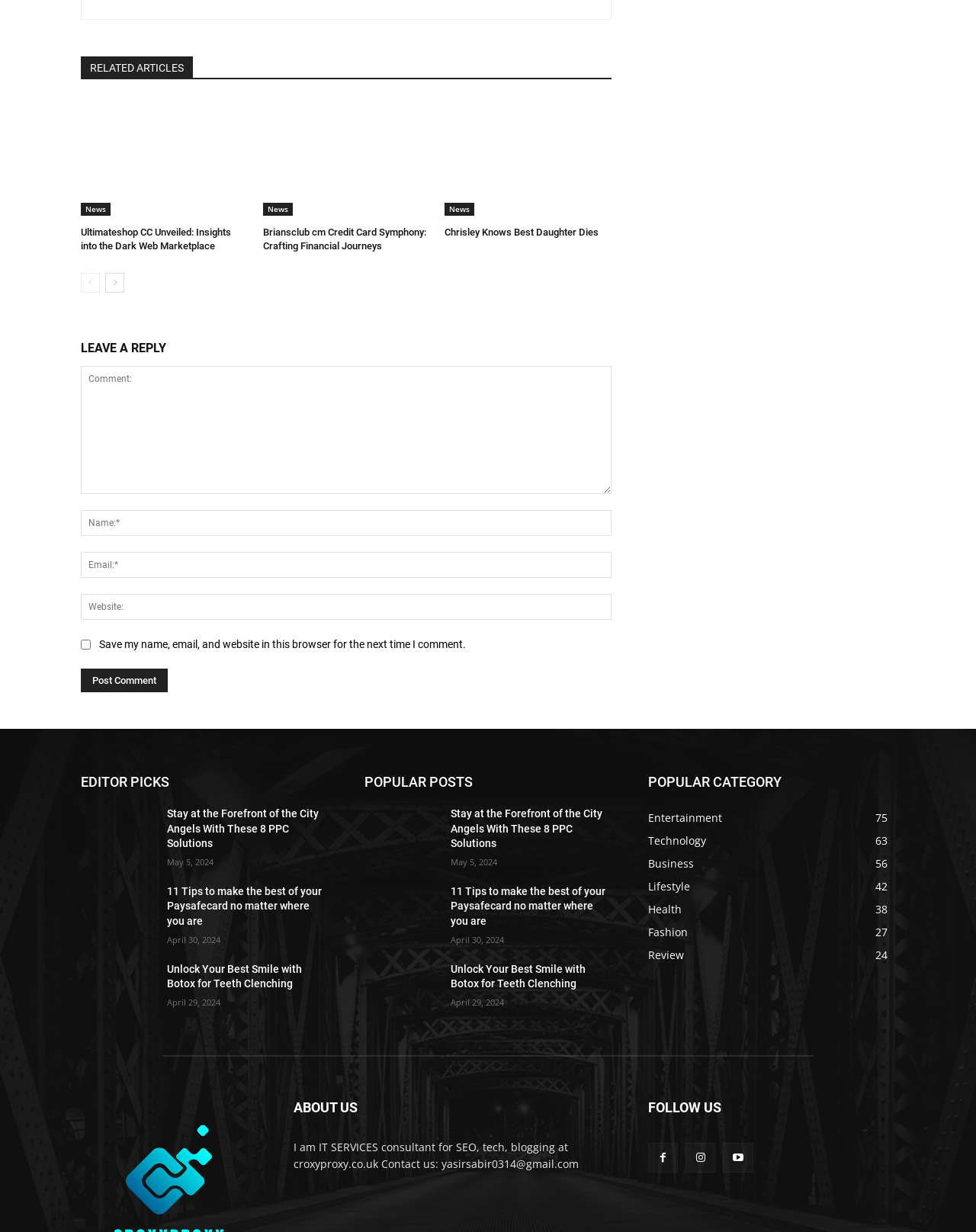Kindly determine the bounding box coordinates of the area that needs to be clicked to fulfill this instruction: "Click on 'CUSTOMER SATISFACTION SURVEY'".

None